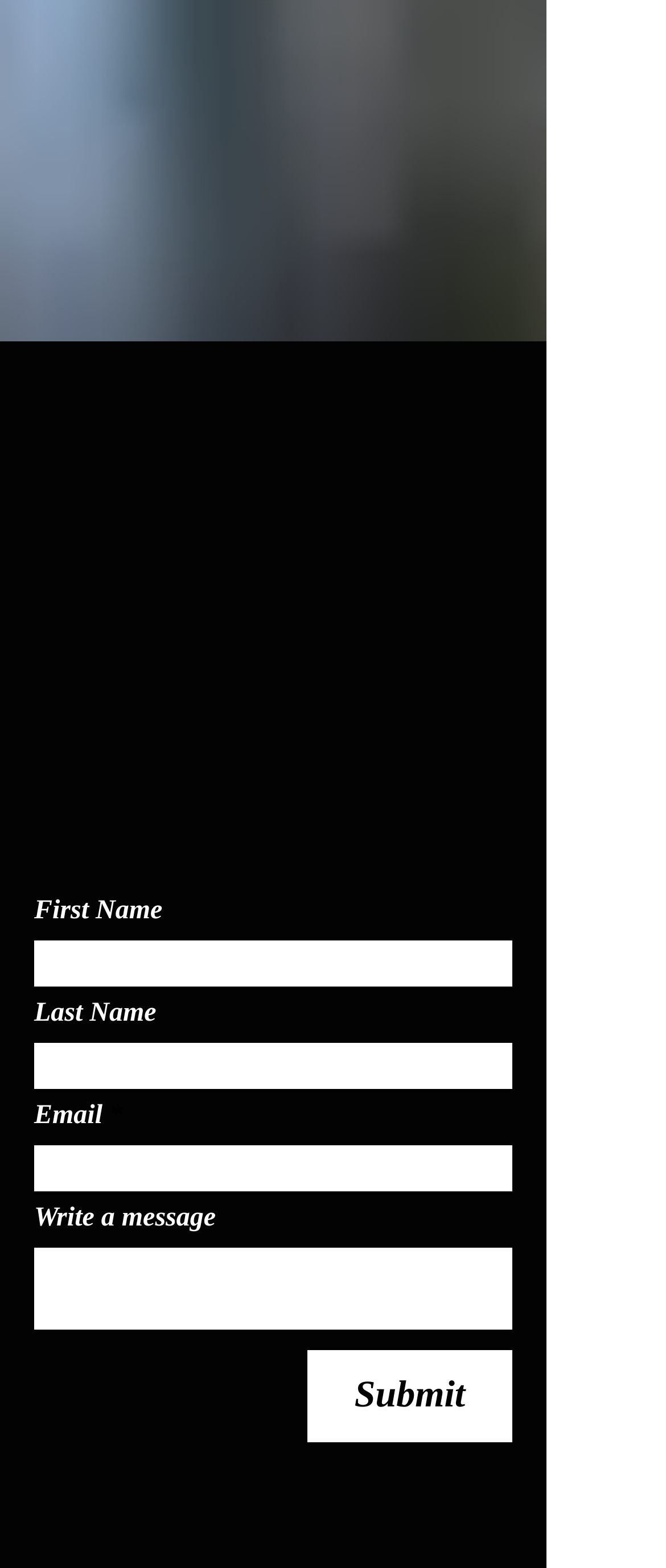Determine the bounding box coordinates (top-left x, top-left y, bottom-right x, bottom-right y) of the UI element described in the following text: name="email" placeholder=""

[0.051, 0.73, 0.769, 0.762]